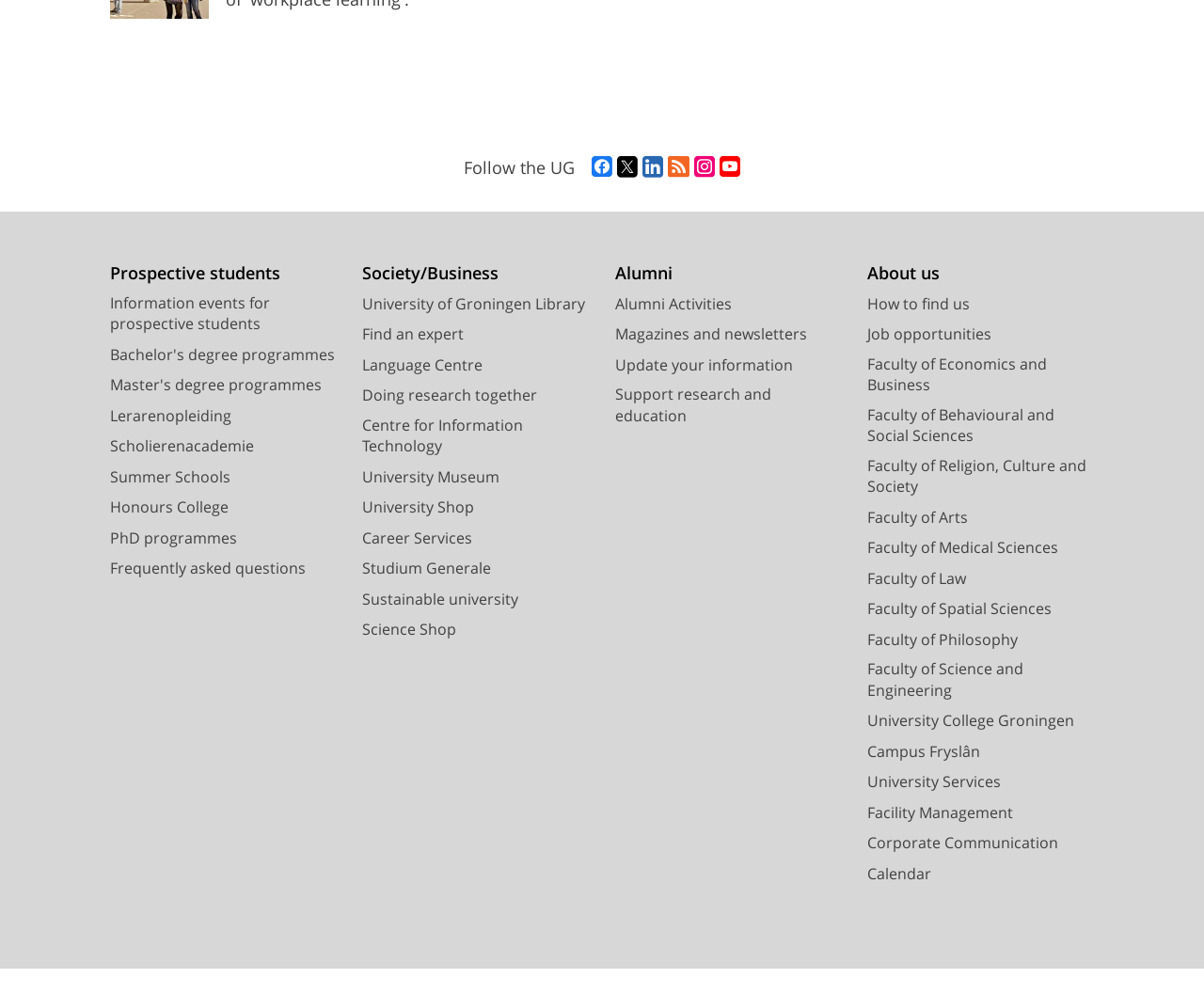Locate the bounding box coordinates of the element to click to perform the following action: 'Follow the University of Groningen on Facebook'. The coordinates should be given as four float values between 0 and 1, in the form of [left, top, right, bottom].

[0.491, 0.157, 0.509, 0.18]